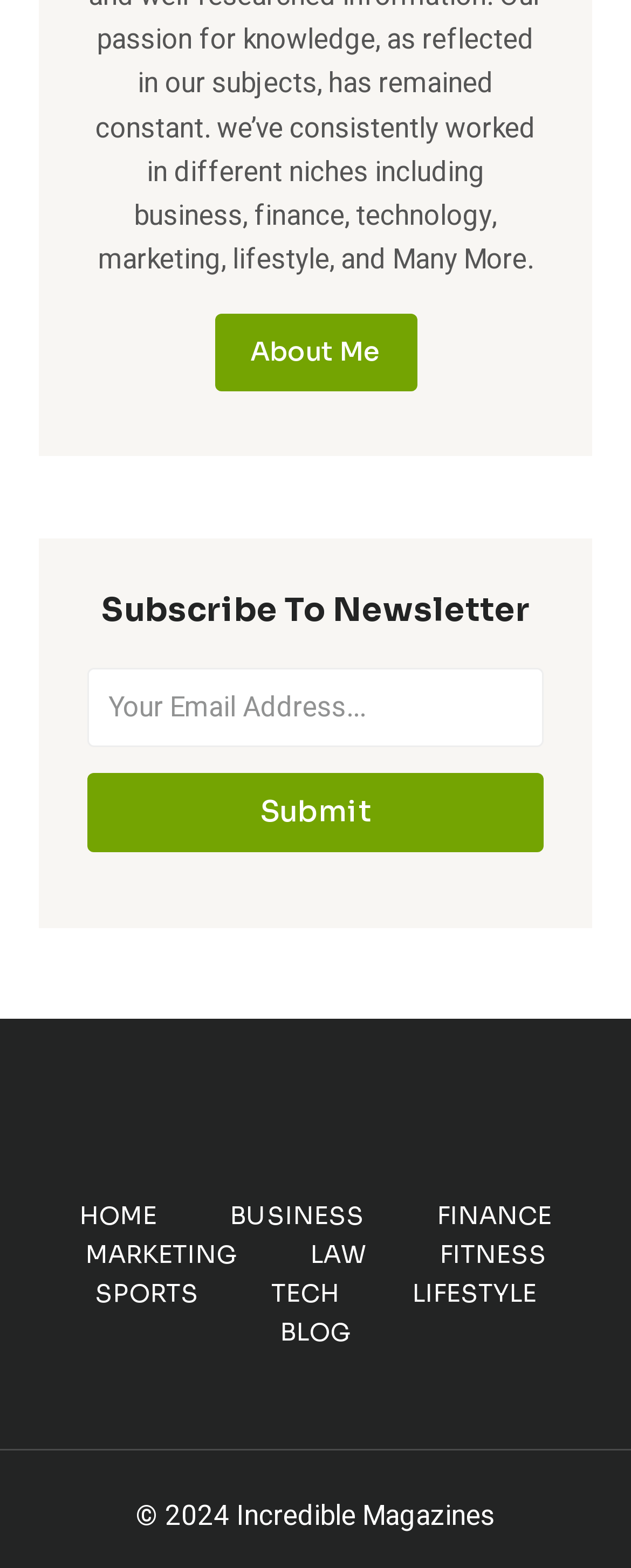Determine the coordinates of the bounding box that should be clicked to complete the instruction: "Subscribe to the newsletter". The coordinates should be represented by four float numbers between 0 and 1: [left, top, right, bottom].

[0.138, 0.374, 0.862, 0.405]